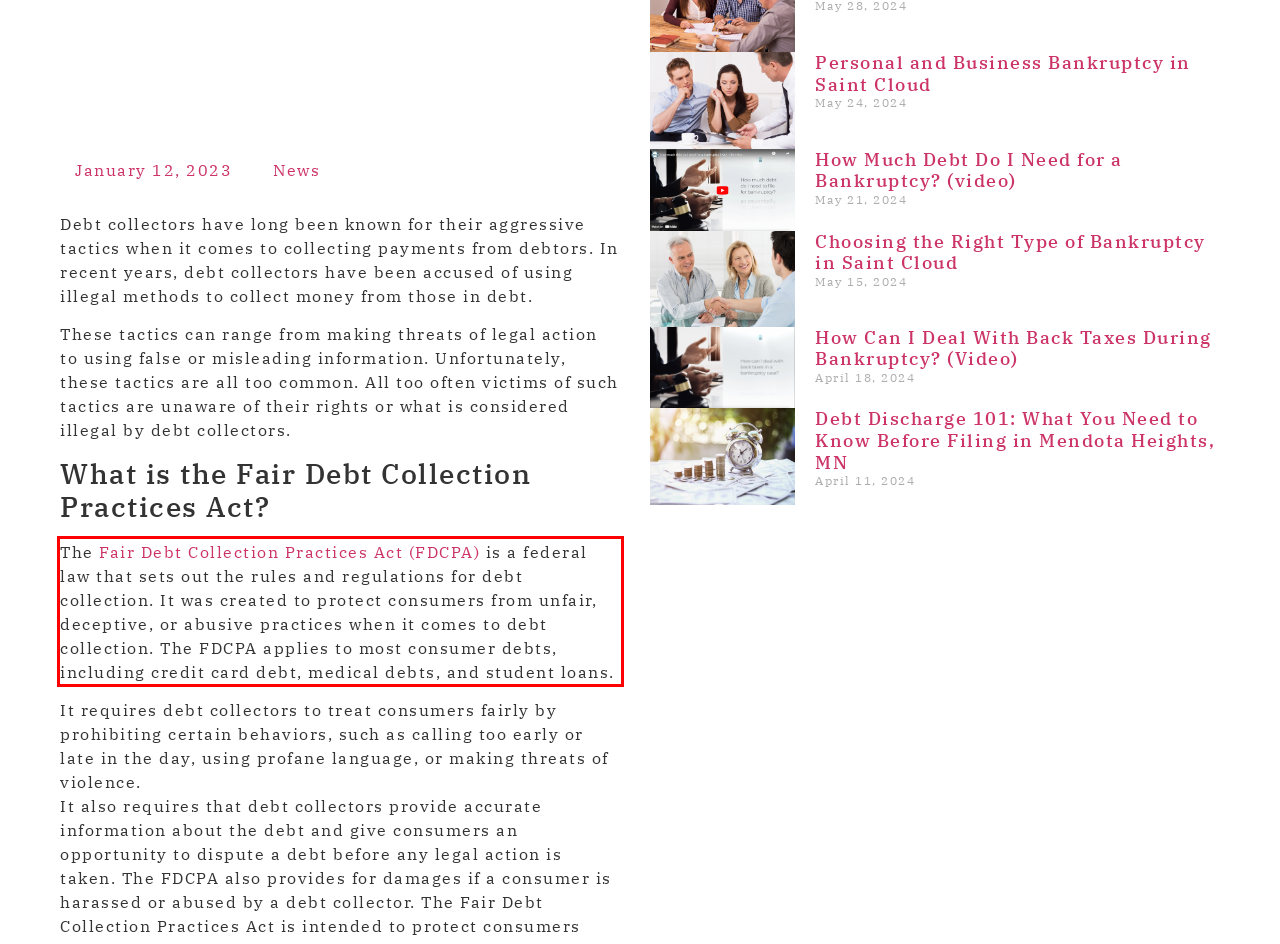You are provided with a screenshot of a webpage containing a red bounding box. Please extract the text enclosed by this red bounding box.

The Fair Debt Collection Practices Act (FDCPA) is a federal law that sets out the rules and regulations for debt collection. It was created to protect consumers from unfair, deceptive, or abusive practices when it comes to debt collection. The FDCPA applies to most consumer debts, including credit card debt, medical debts, and student loans.